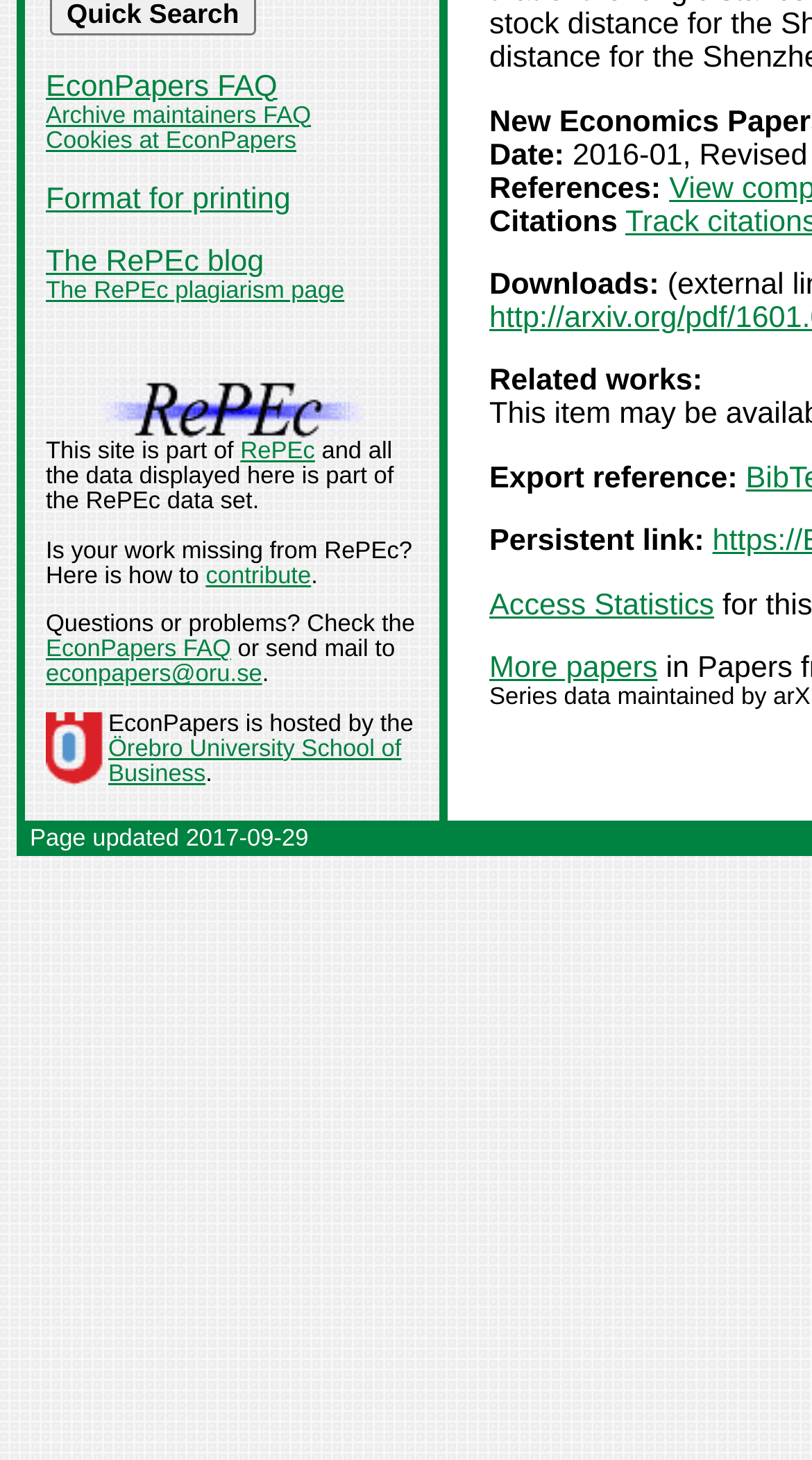Identify the bounding box coordinates for the UI element described by the following text: "EconPapers FAQ". Provide the coordinates as four float numbers between 0 and 1, in the format [left, top, right, bottom].

[0.056, 0.048, 0.342, 0.071]